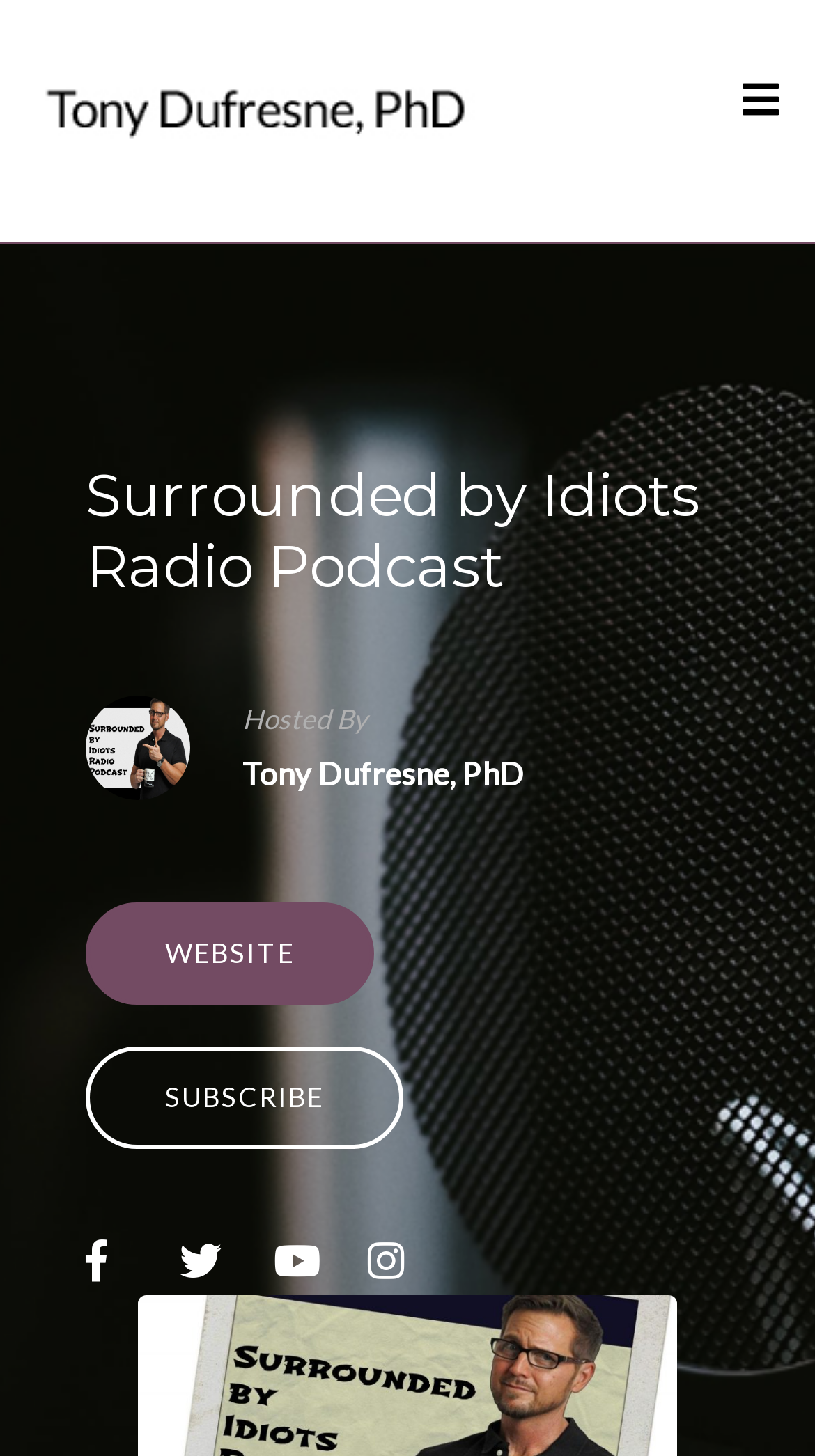How many social media links are available?
Please look at the screenshot and answer in one word or a short phrase.

4